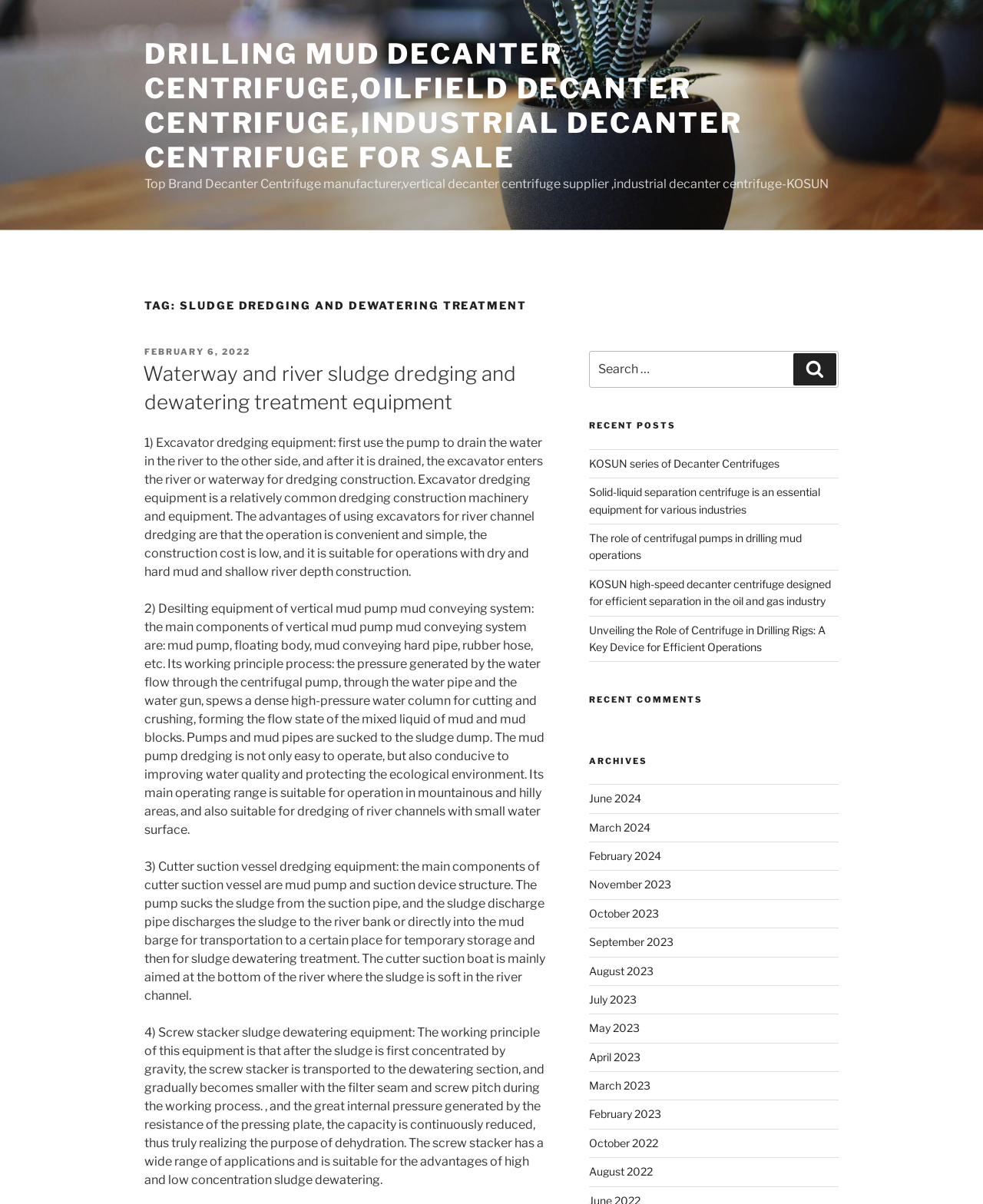How many types of sludge dredging equipment are mentioned on the webpage? Analyze the screenshot and reply with just one word or a short phrase.

3